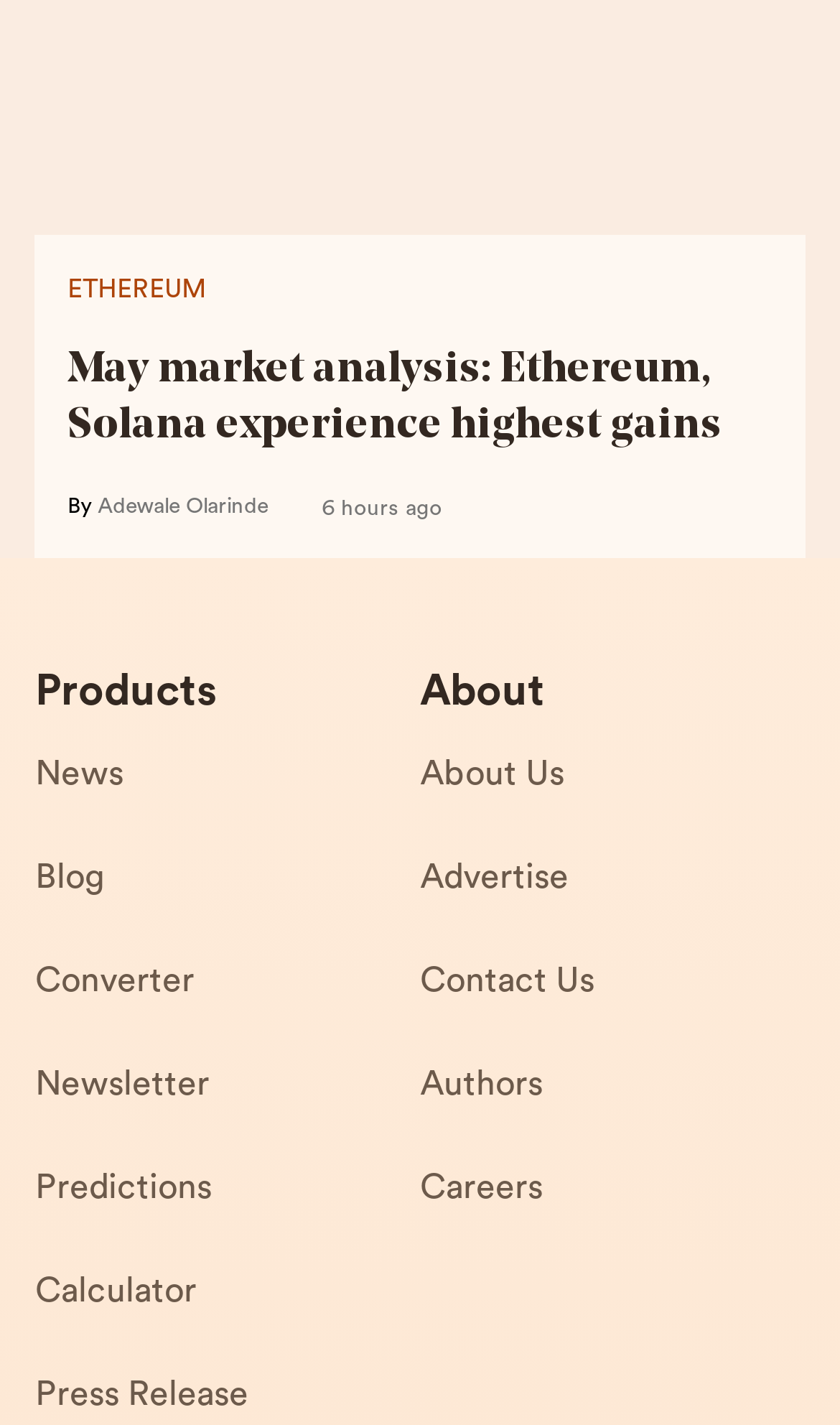For the following element description, predict the bounding box coordinates in the format (top-left x, top-left y, bottom-right x, bottom-right y). All values should be floating point numbers between 0 and 1. Description: Authors

[0.5, 0.74, 0.958, 0.812]